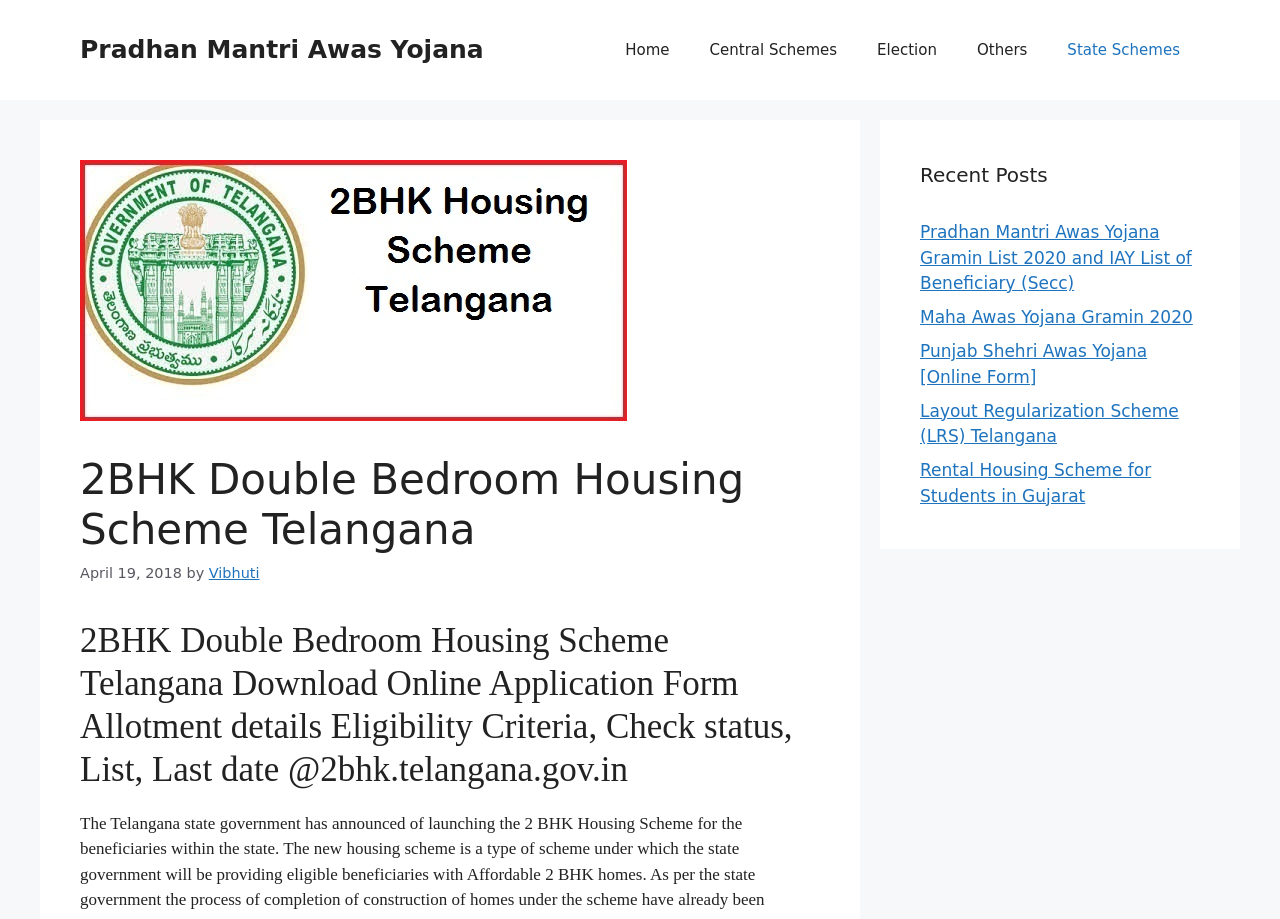Identify the bounding box coordinates for the element you need to click to achieve the following task: "Read the 'Recent Posts' section". The coordinates must be four float values ranging from 0 to 1, formatted as [left, top, right, bottom].

[0.719, 0.174, 0.938, 0.207]